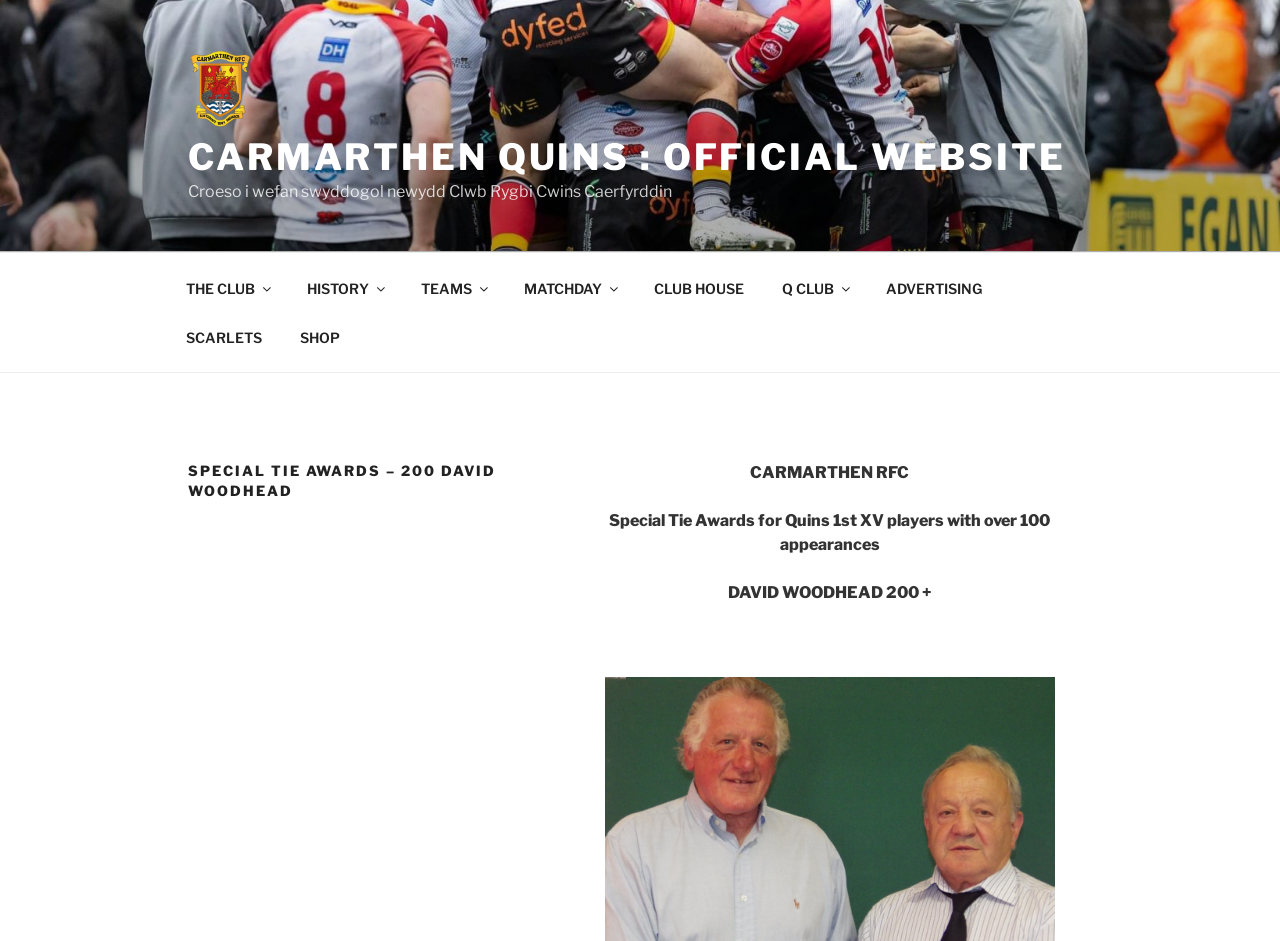Answer the question below in one word or phrase:
What is the name of the section?

SPECIAL TIE AWARDS